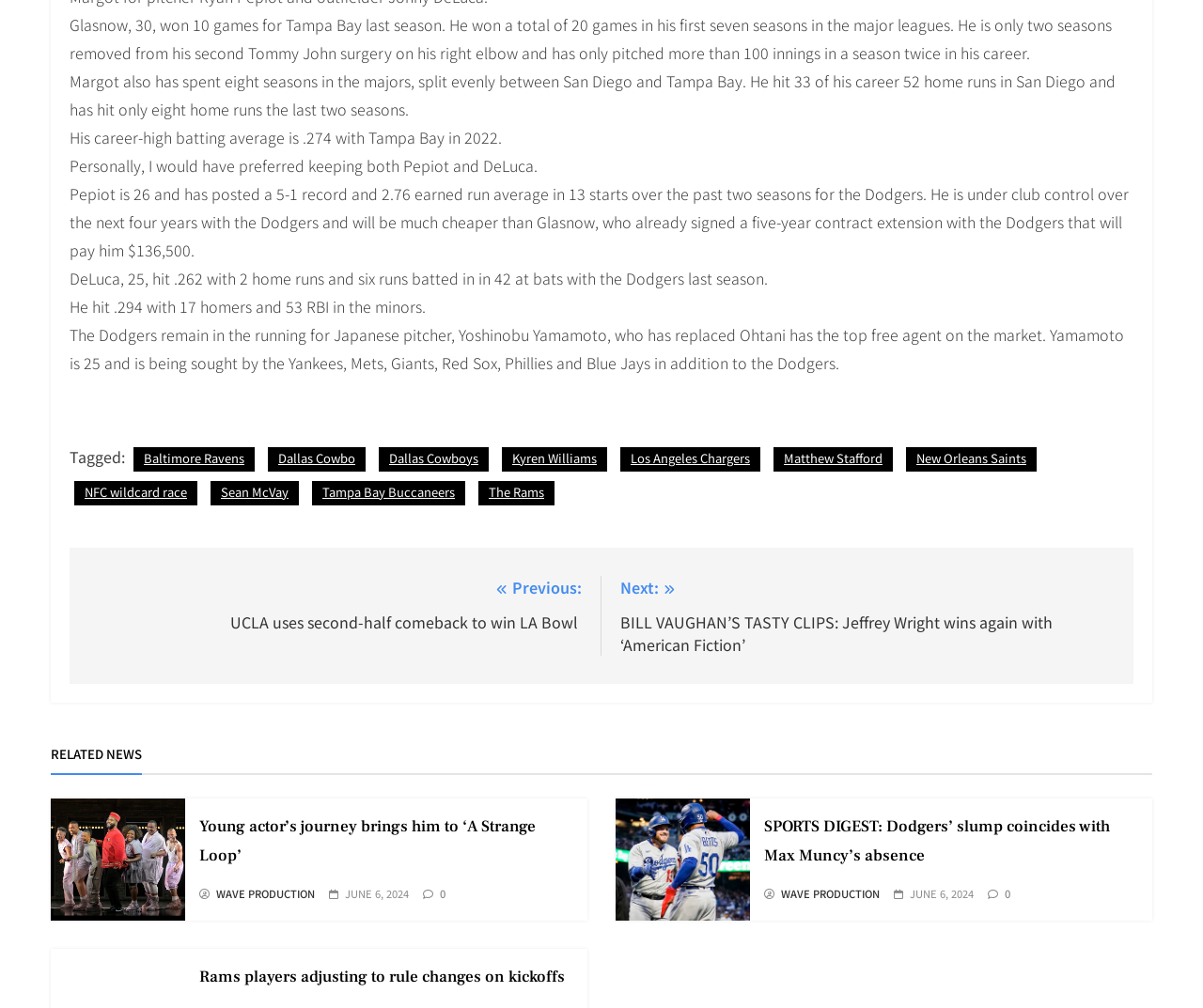Please identify the bounding box coordinates of the element I should click to complete this instruction: 'Read the article 'Young actor’s journey brings him to ‘A Strange Loop’''. The coordinates should be given as four float numbers between 0 and 1, like this: [left, top, right, bottom].

[0.165, 0.806, 0.477, 0.864]